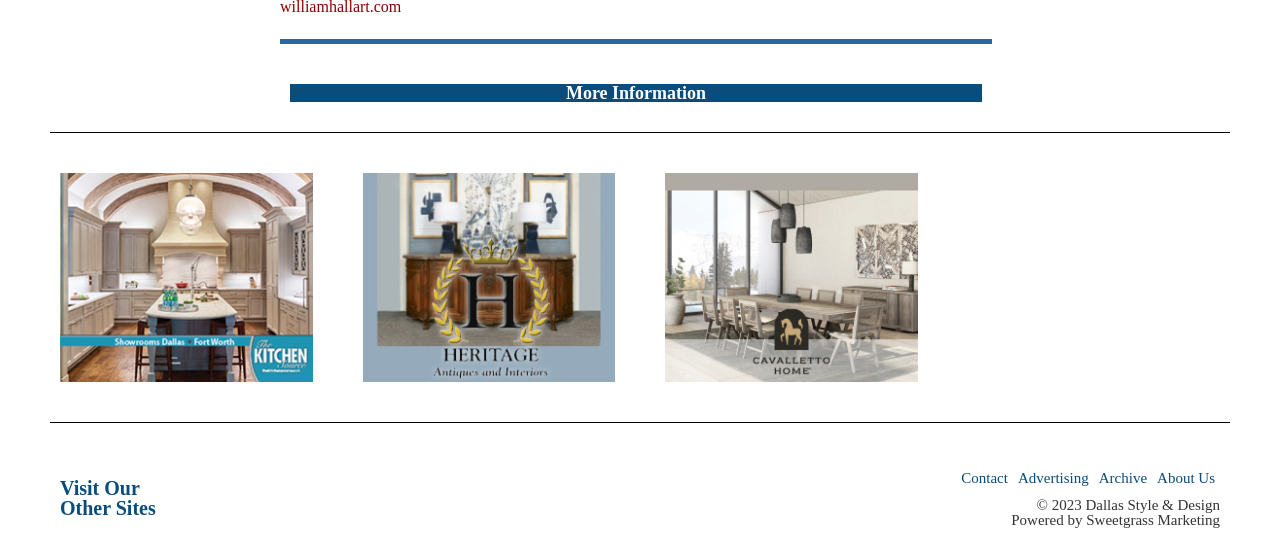Provide the bounding box coordinates of the HTML element described by the text: "About Us". The coordinates should be in the format [left, top, right, bottom] with values between 0 and 1.

[0.9, 0.837, 0.953, 0.891]